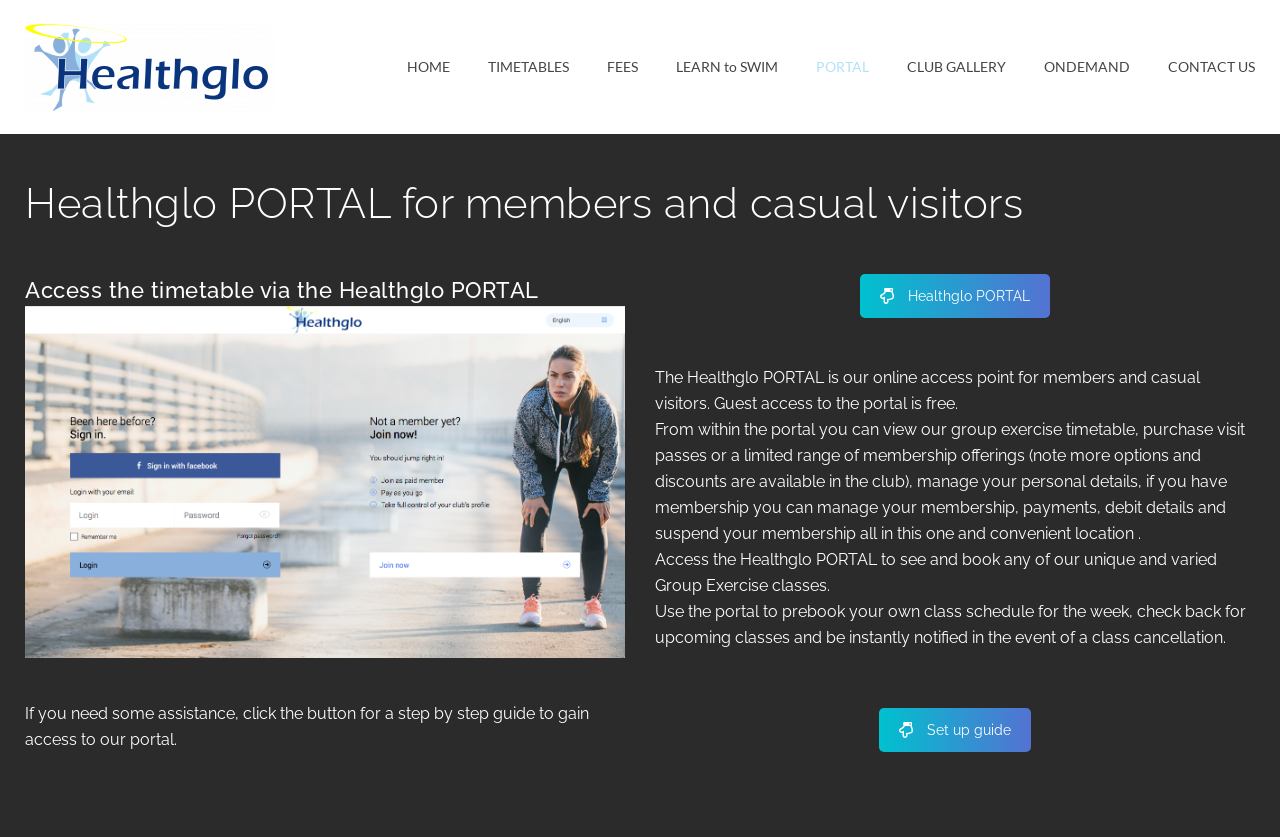Offer an extensive depiction of the webpage and its key elements.

The webpage is for Healthglo Fitness & Leisure Centre, a local and family-owned business. At the top left corner, there is a logo image with a link to the homepage. Next to the logo, there is a navigation menu with links to various pages, including HOME, TIMETABLES, FEES, LEARN to SWIM, PORTAL, CLUB GALLERY, ONDEMAND, and CONTACT US. These links are aligned horizontally and take up the top section of the page.

Below the navigation menu, there is a heading that reads "Healthglo PORTAL for members and casual visitors". This heading is followed by another heading that says "Access the timetable via the Healthglo PORTAL". Below these headings, there is a figure element, which is likely an image.

To the right of the figure, there is a link to the Healthglo PORTAL with an icon. Below this link, there are four paragraphs of text that describe the features and benefits of the Healthglo PORTAL. The text explains that the portal is an online access point for members and casual visitors, where they can view the group exercise timetable, purchase visit passes, manage personal details, and more.

At the bottom of the page, there is a link to a step-by-step guide to accessing the portal, accompanied by a brief description of the guide.